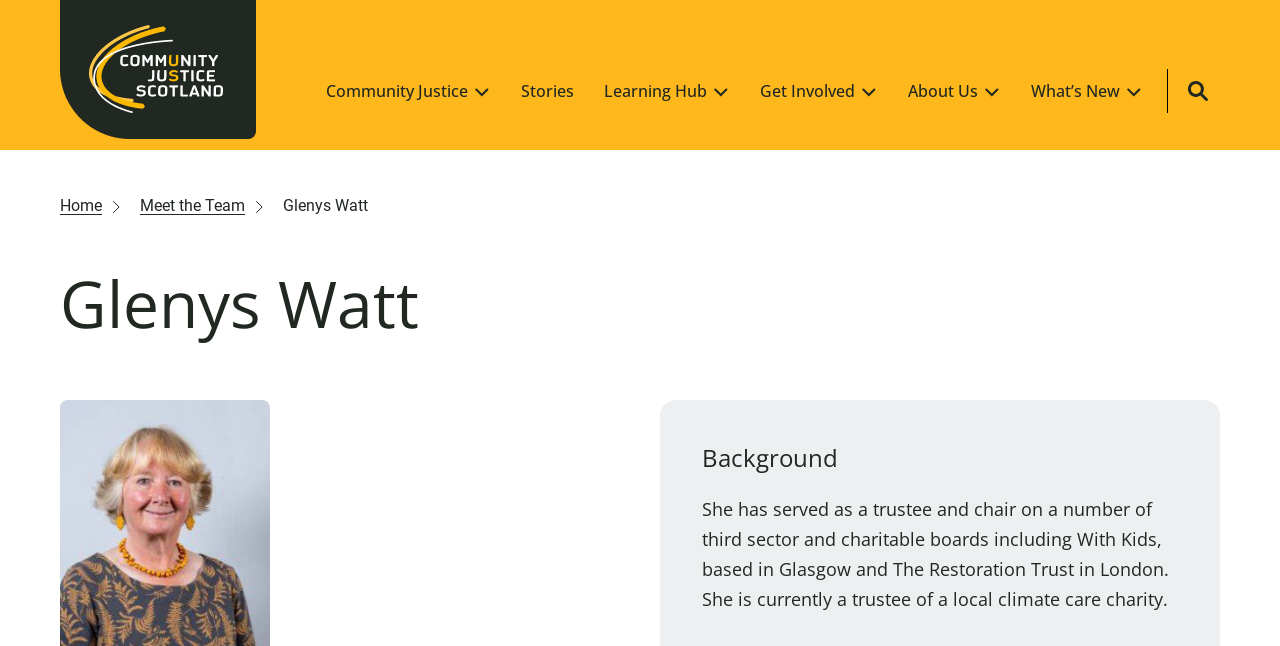What is the name of the person on the webpage?
Answer the question with a thorough and detailed explanation.

I found the answer by looking at the heading element with the text 'Glenys Watt' which is located at the top of the webpage, indicating that the webpage is about this person.